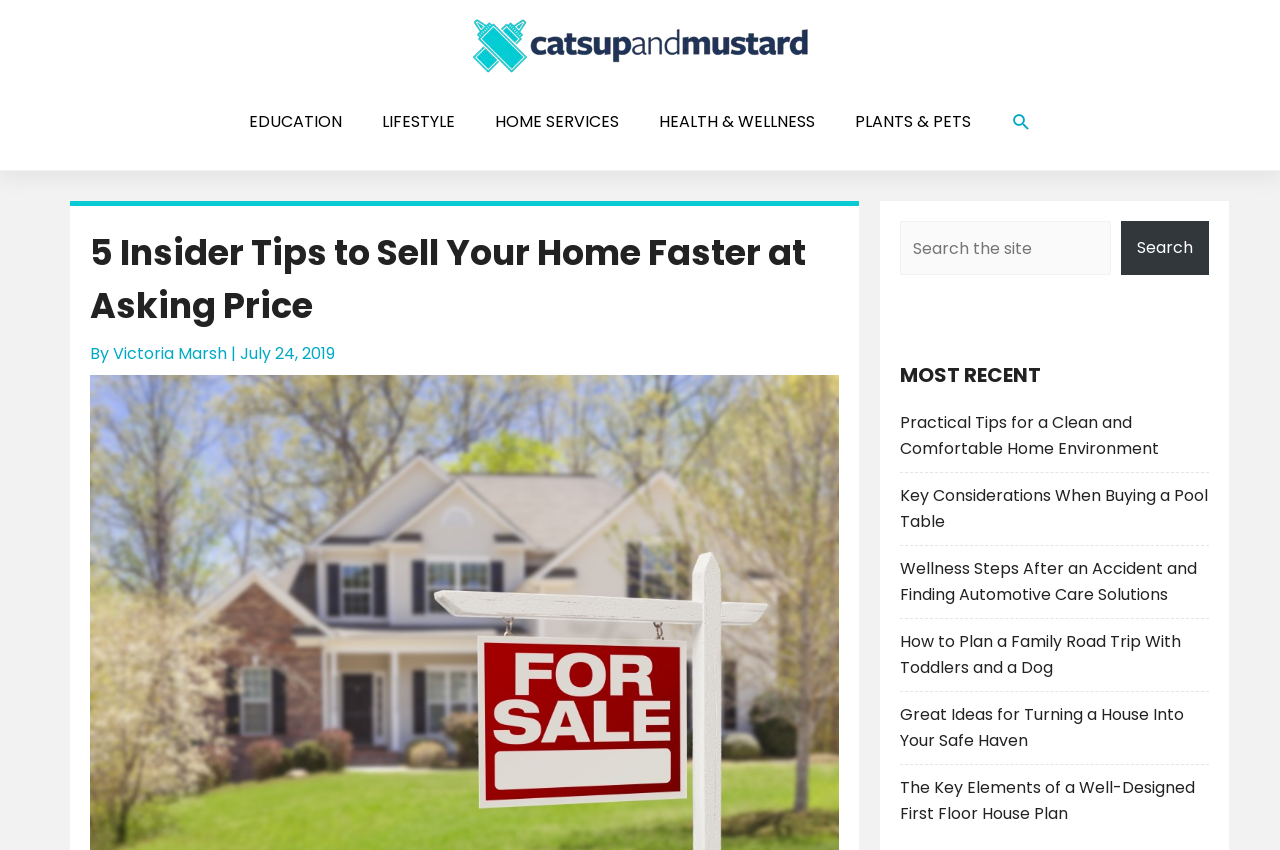Please indicate the bounding box coordinates of the element's region to be clicked to achieve the instruction: "Search for something". Provide the coordinates as four float numbers between 0 and 1, i.e., [left, top, right, bottom].

[0.703, 0.26, 0.868, 0.324]